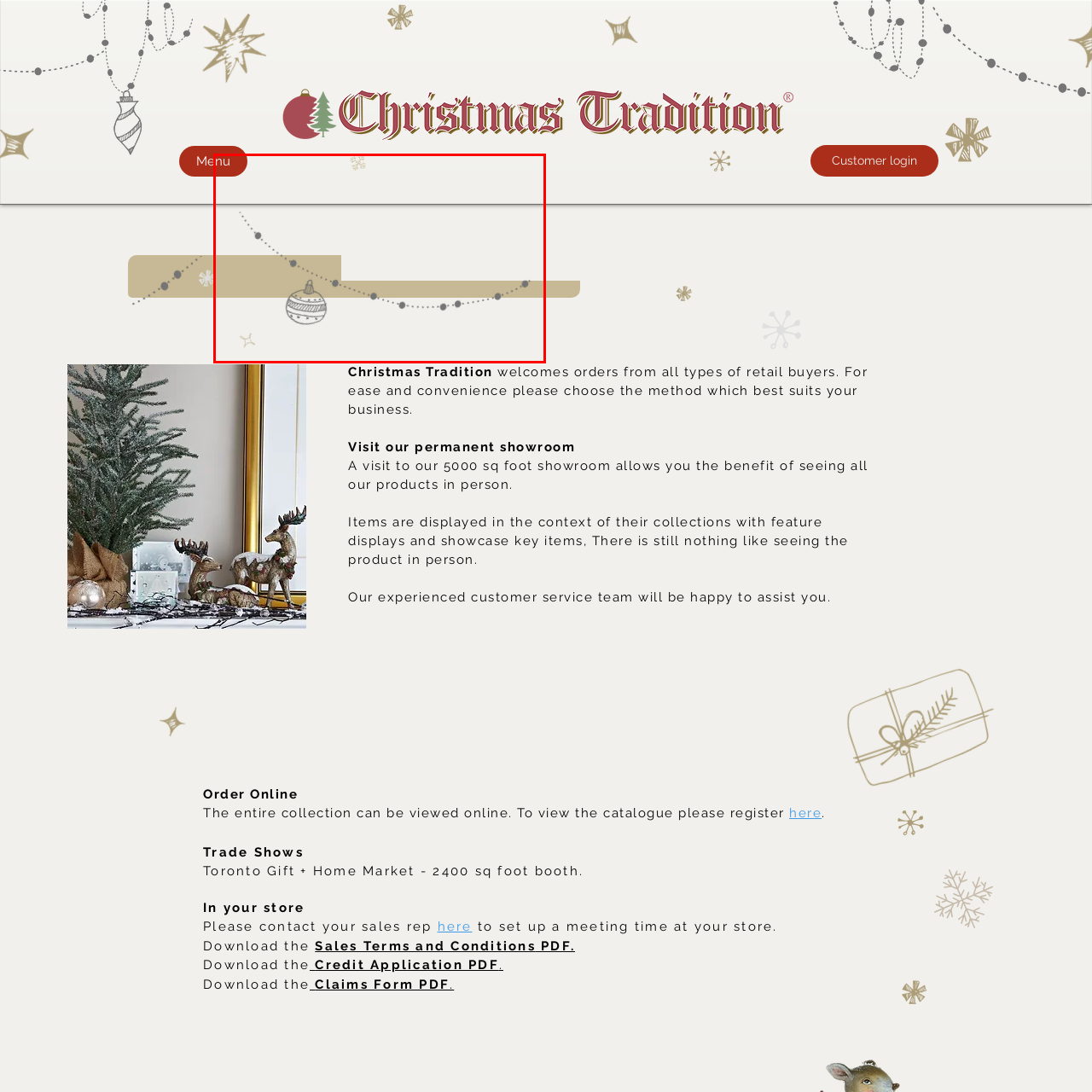Examine the image indicated by the red box and respond with a single word or phrase to the following question:
What is the purpose of this graphic element?

To complement content